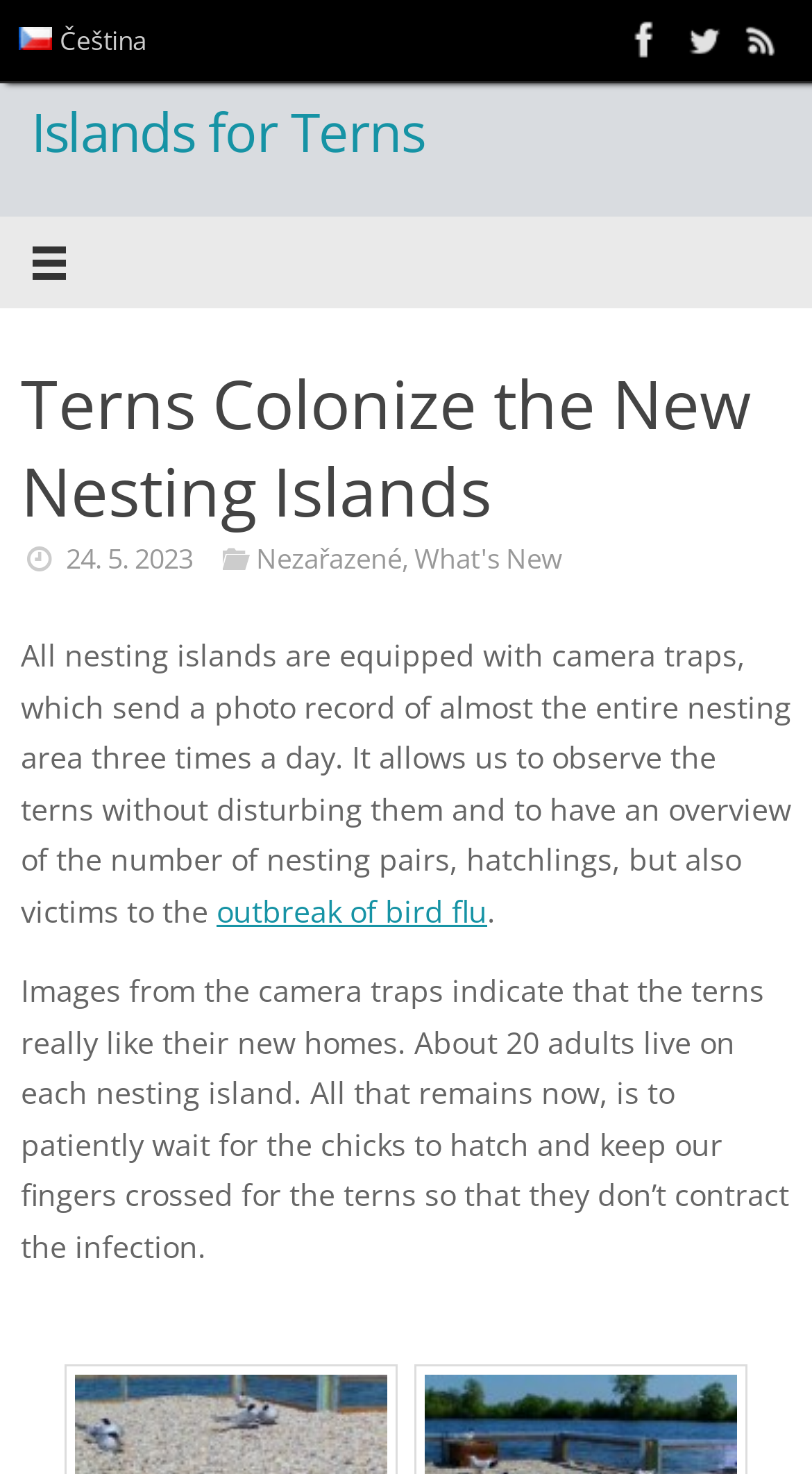Highlight the bounding box of the UI element that corresponds to this description: "title="Twitter"".

[0.831, 0.007, 0.903, 0.047]